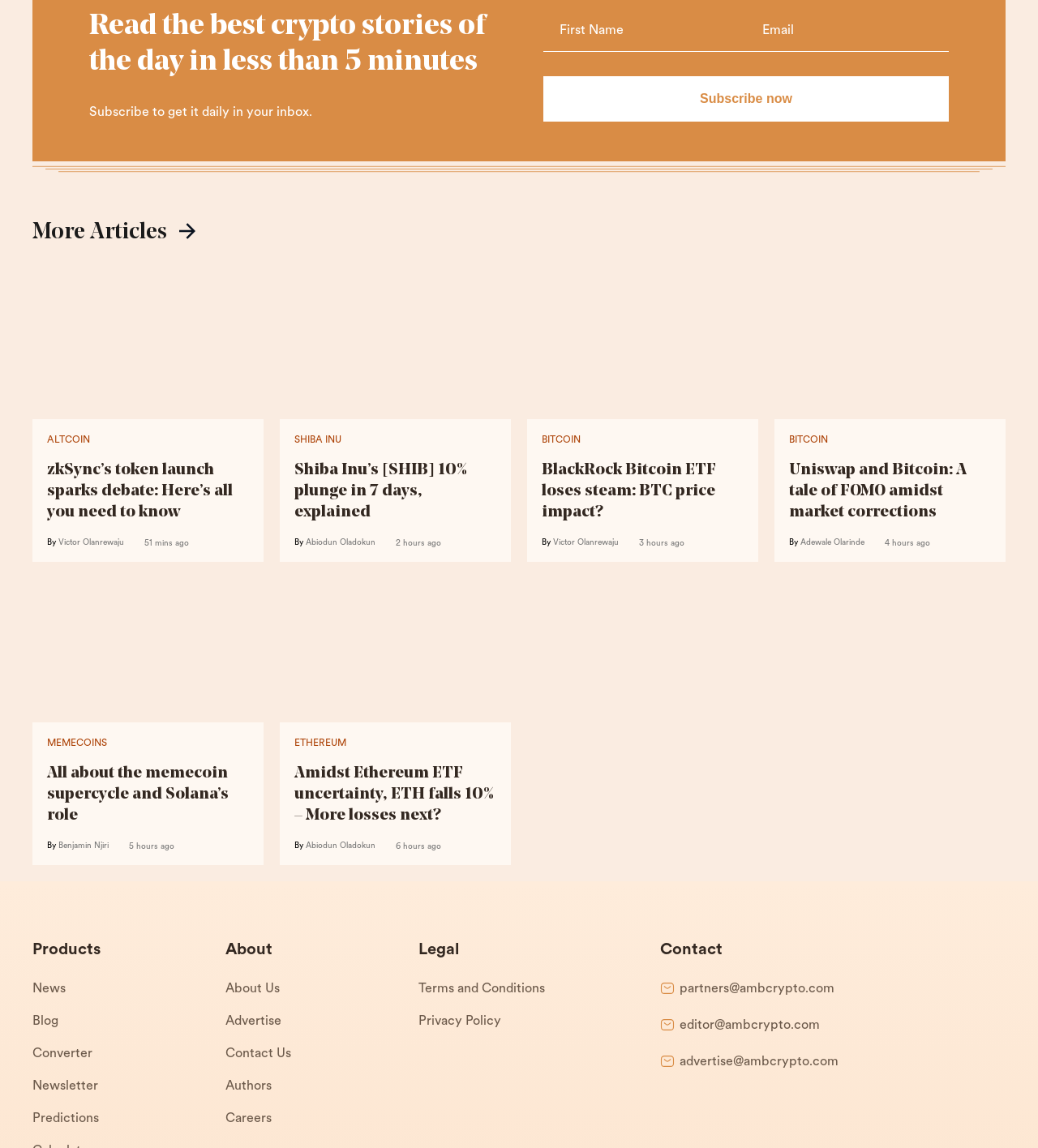Please respond in a single word or phrase: 
What is the purpose of the 'Subscribe now' button?

To subscribe to a newsletter